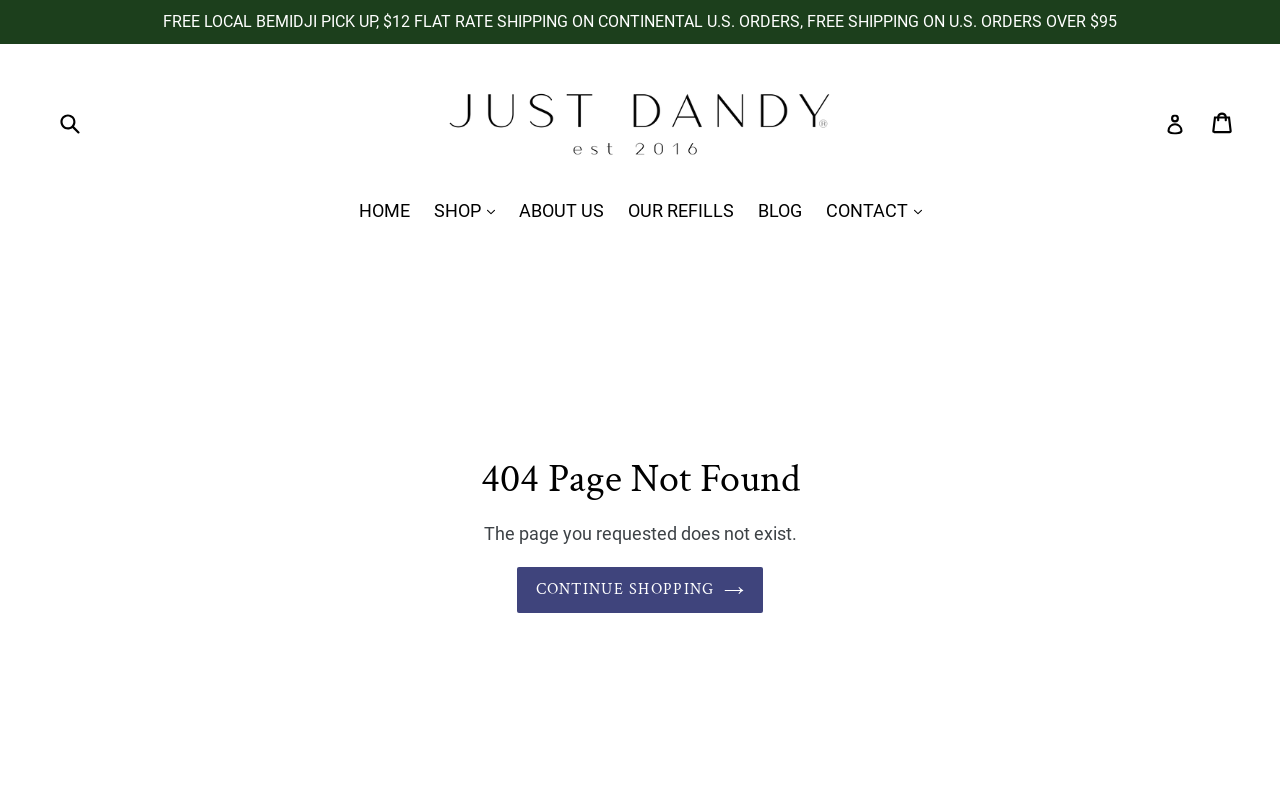Bounding box coordinates are specified in the format (top-left x, top-left y, bottom-right x, bottom-right y). All values are floating point numbers bounded between 0 and 1. Please provide the bounding box coordinate of the region this sentence describes: alt="That&#39;s Just Dandy, LLC"

[0.348, 0.092, 0.652, 0.212]